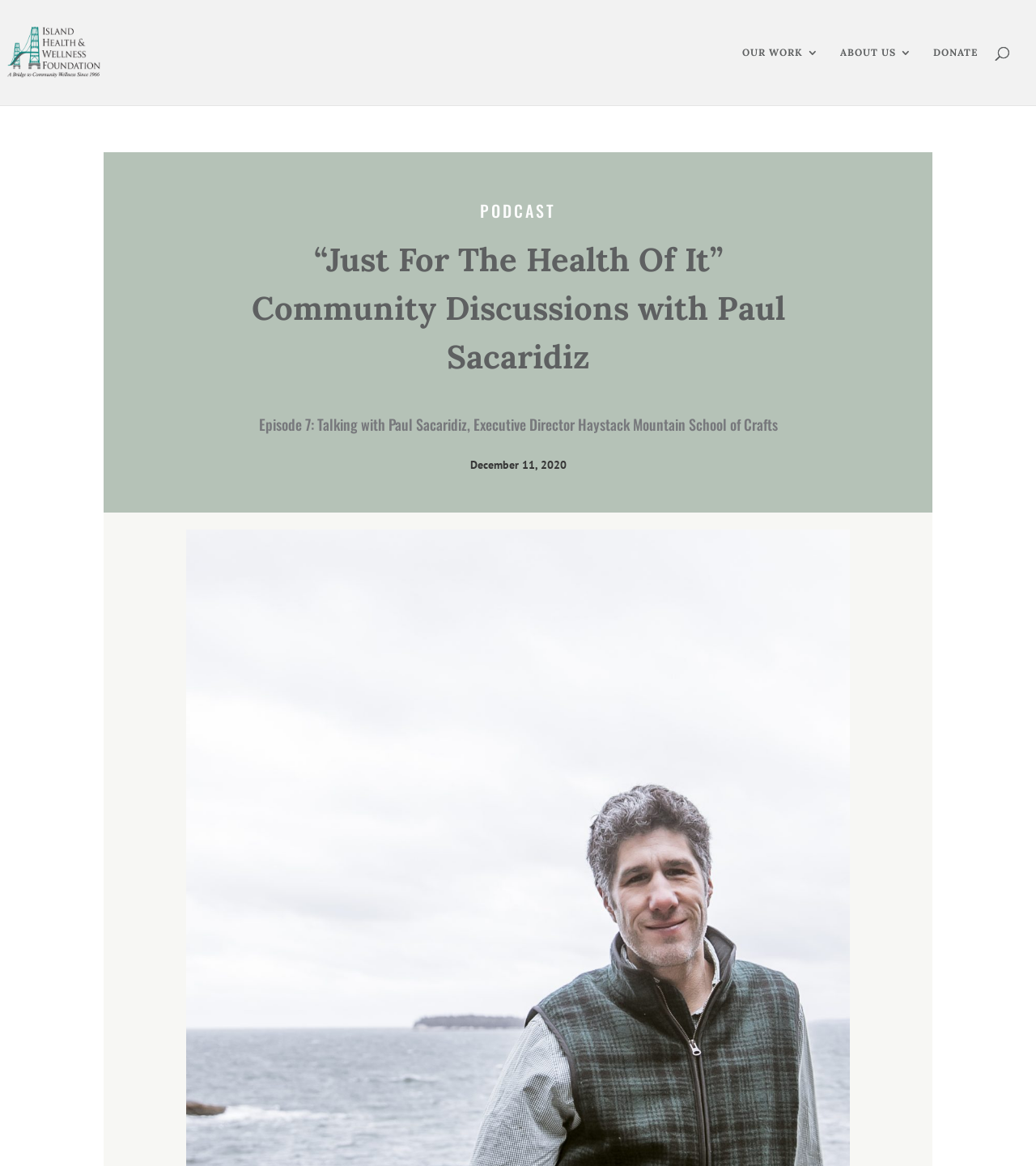Write an exhaustive caption that covers the webpage's main aspects.

The webpage appears to be a podcast episode page, specifically episode 7 of "Just For The Health Of It" featuring Paul Sacaridiz, Executive Director of Haystack Mountain School of Crafts. 

At the top left, there is an image and a link to "Island Health & Wellness Foundation". 

On the top right, there are three links: "OUR WORK 3", "ABOUT US 3", and "DONATE", positioned side by side. 

Below the top section, there is a prominent section with the title "PODCAST" in the middle. 

Under the "PODCAST" title, there is a description of the episode, which includes the title "“Just For The Health Of It” Community Discussions with Paul Sacaridiz", followed by the episode number "Episode 7:" and the guest's name "Paul Sacaridiz, Executive Director Haystack Mountain School of Crafts". 

The episode's release date, "December 11, 2020", is displayed below the episode description.